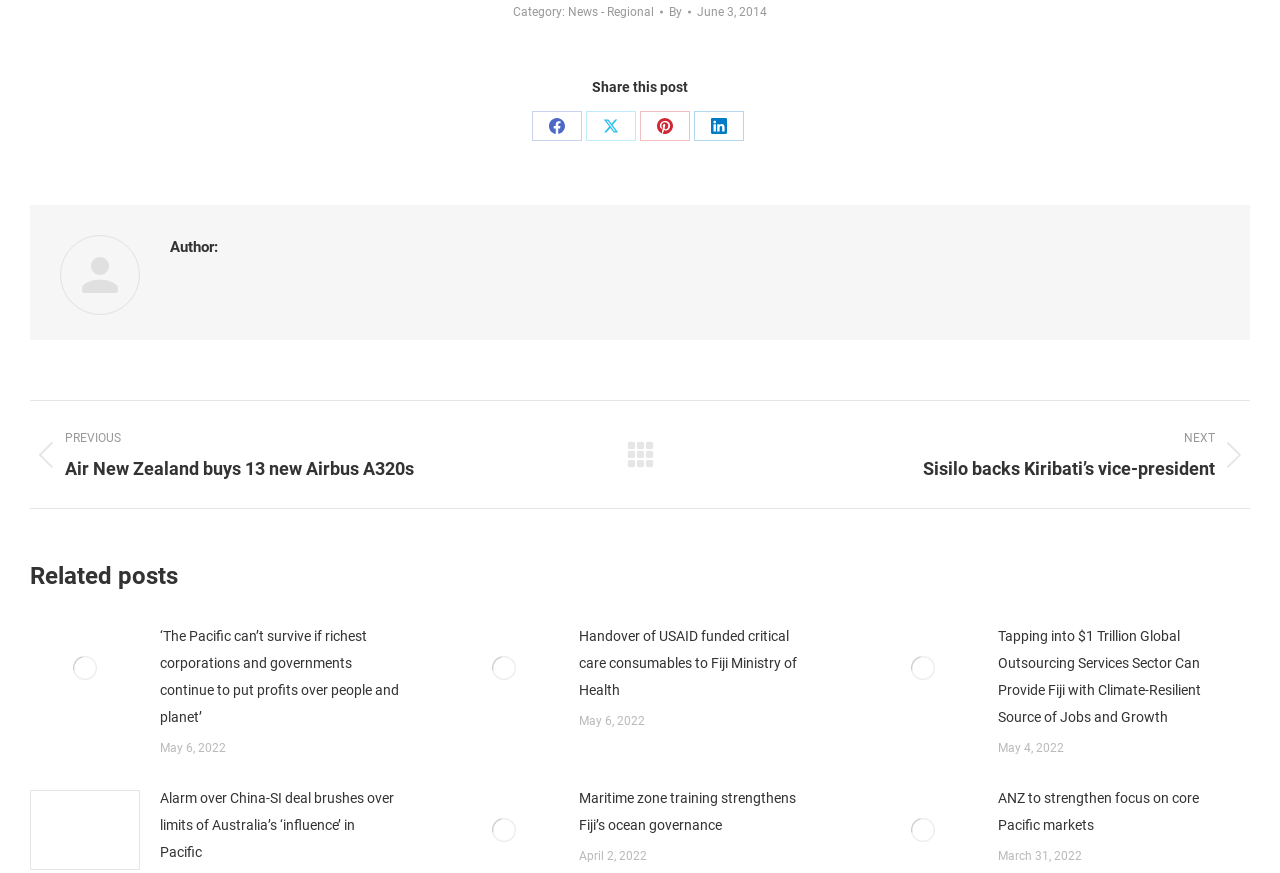How many sharing options are available?
Please give a detailed and elaborate answer to the question.

There are four sharing options available, which can be determined by counting the number of links with the label 'Share on [platform]'. These platforms are Facebook, X, Pinterest, and LinkedIn.